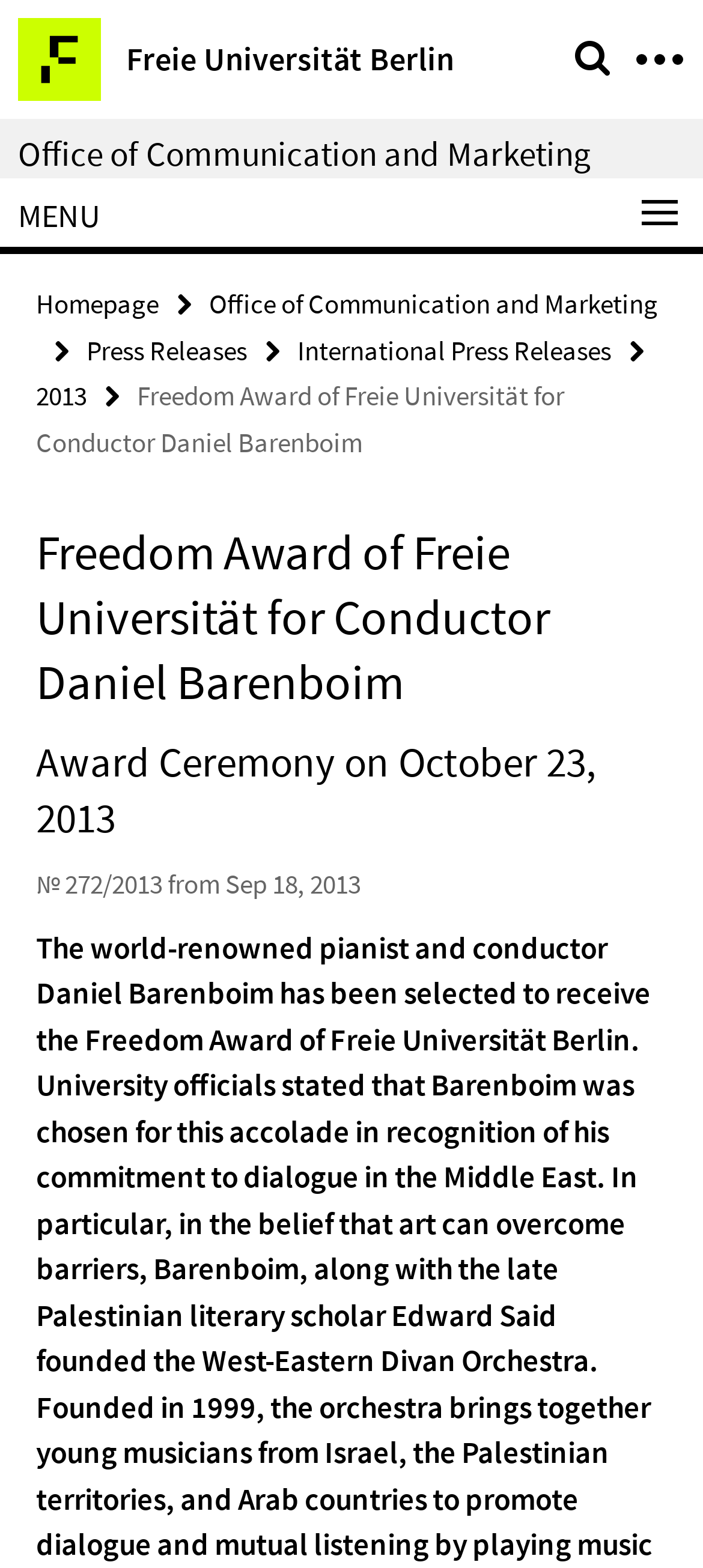Generate an in-depth caption that captures all aspects of the webpage.

The webpage is about the Freedom Award of Freie Universität, which was given to Conductor Daniel Barenboim. At the top left, there is a link to the Freie Universität Berlin website, accompanied by a small image. Below this, there is a heading that reads "Service Navigation". 

On the top right, there is a link with no text. Below this, there is a heading that reads "Office of Communication and Marketing", which is also a link. 

In the middle of the page, there is a menu section with the text "MENU". Below this, there are several links, including "Homepage", "Office of Communication and Marketing", "Press Releases", "International Press Releases", and "2013". 

The main content of the page is about the Freedom Award, with a heading that reads "Freedom Award of Freie Universität for Conductor Daniel Barenboim". Below this, there is a subheading that reads "Award Ceremony on October 23, 2013". There is also a paragraph of text that reads "№ 272/2013 from Sep 18, 2013".